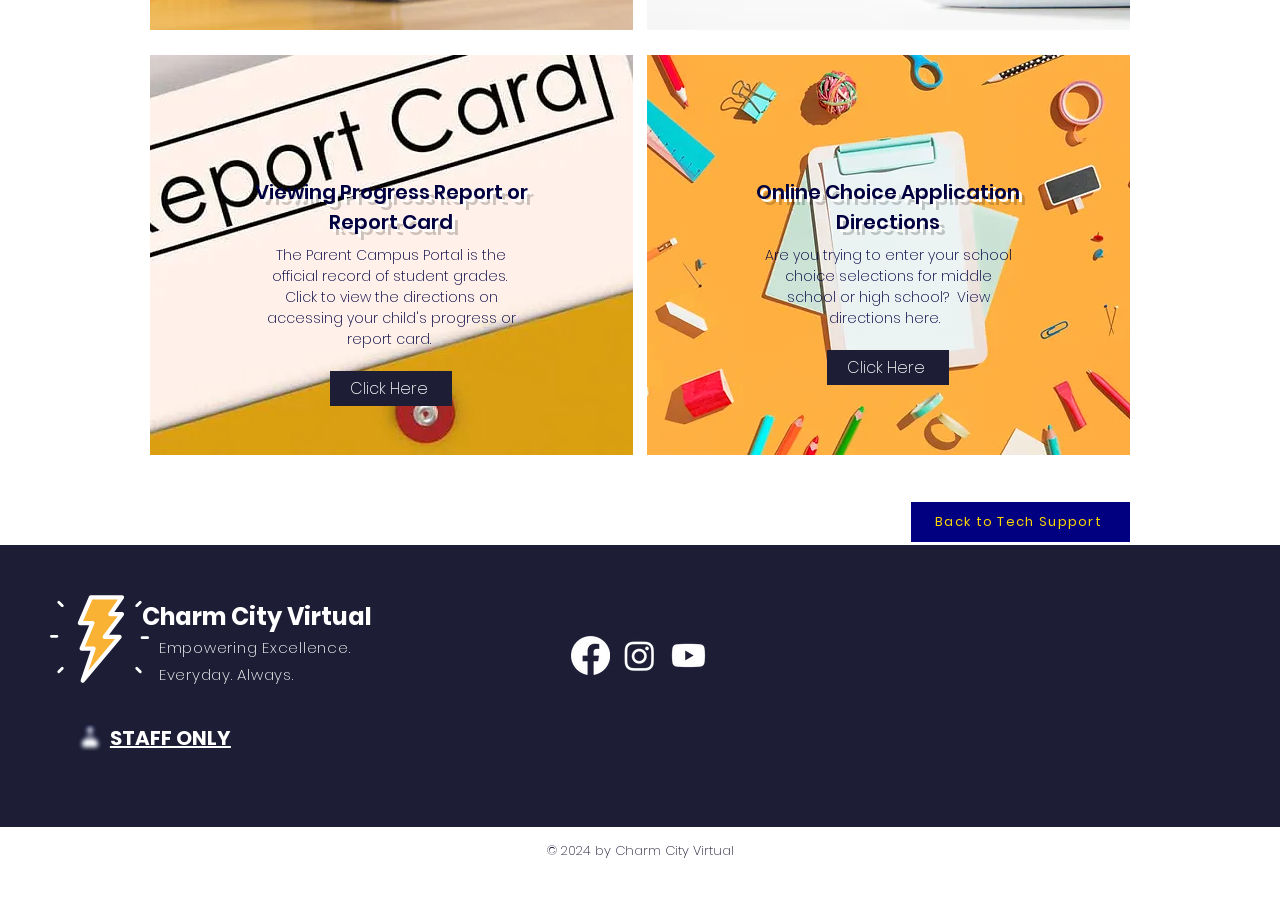What is the name of the school?
Based on the image, give a concise answer in the form of a single word or short phrase.

Charm City Virtual